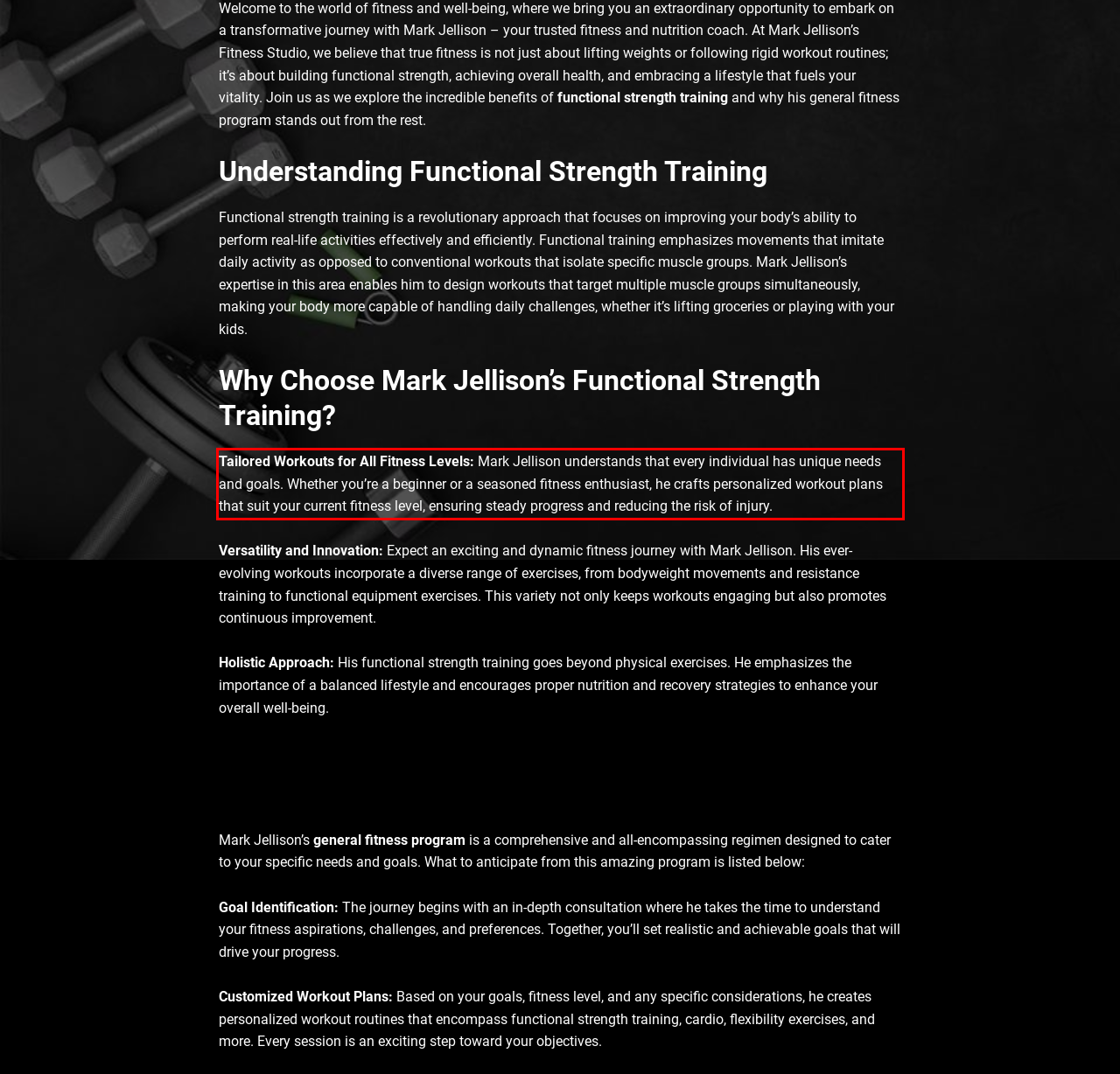Observe the screenshot of the webpage that includes a red rectangle bounding box. Conduct OCR on the content inside this red bounding box and generate the text.

Tailored Workouts for All Fitness Levels: Mark Jellison understands that every individual has unique needs and goals. Whether you’re a beginner or a seasoned fitness enthusiast, he crafts personalized workout plans that suit your current fitness level, ensuring steady progress and reducing the risk of injury.